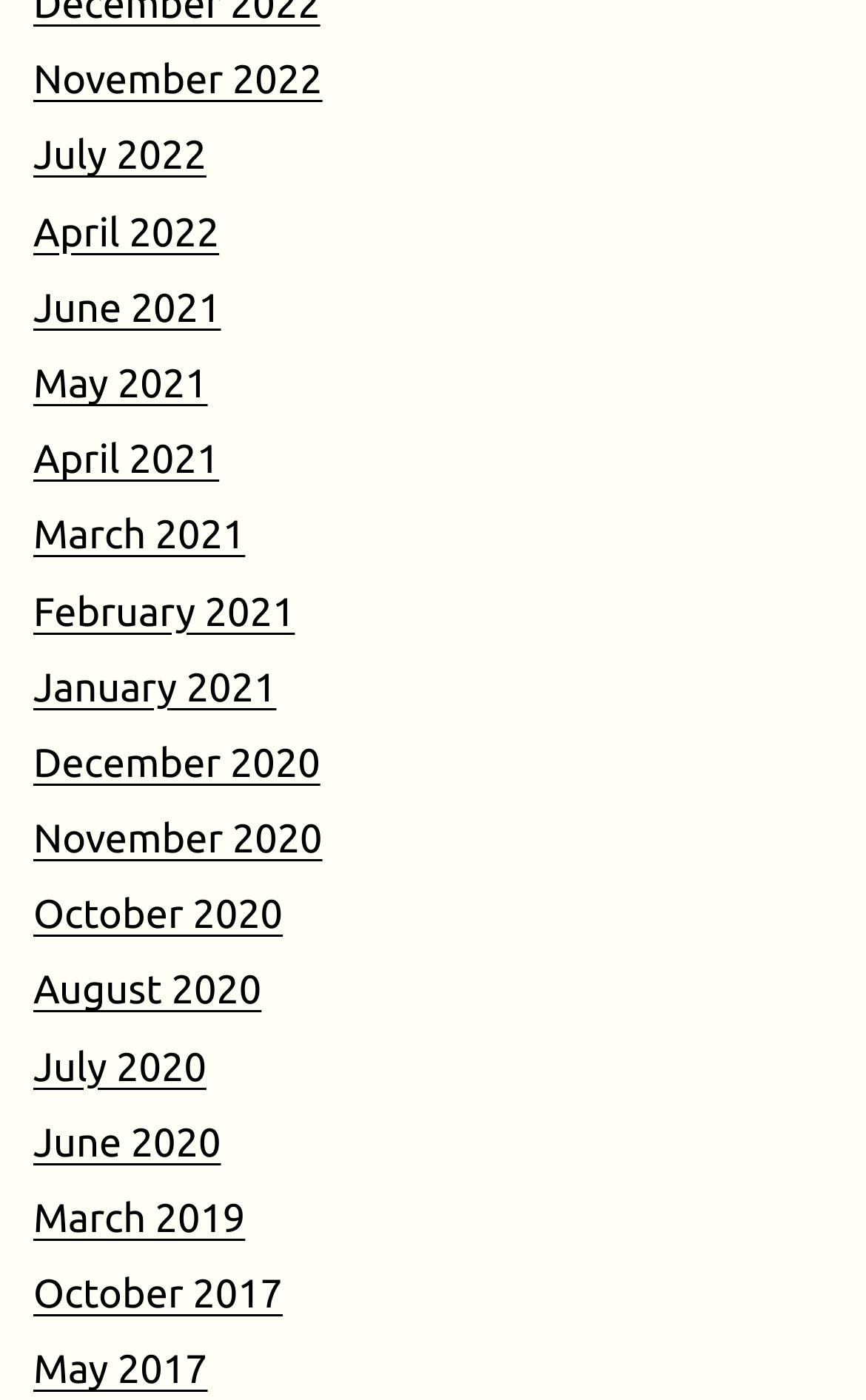Are the links sorted in chronological order?
Answer with a single word or short phrase according to what you see in the image.

Yes